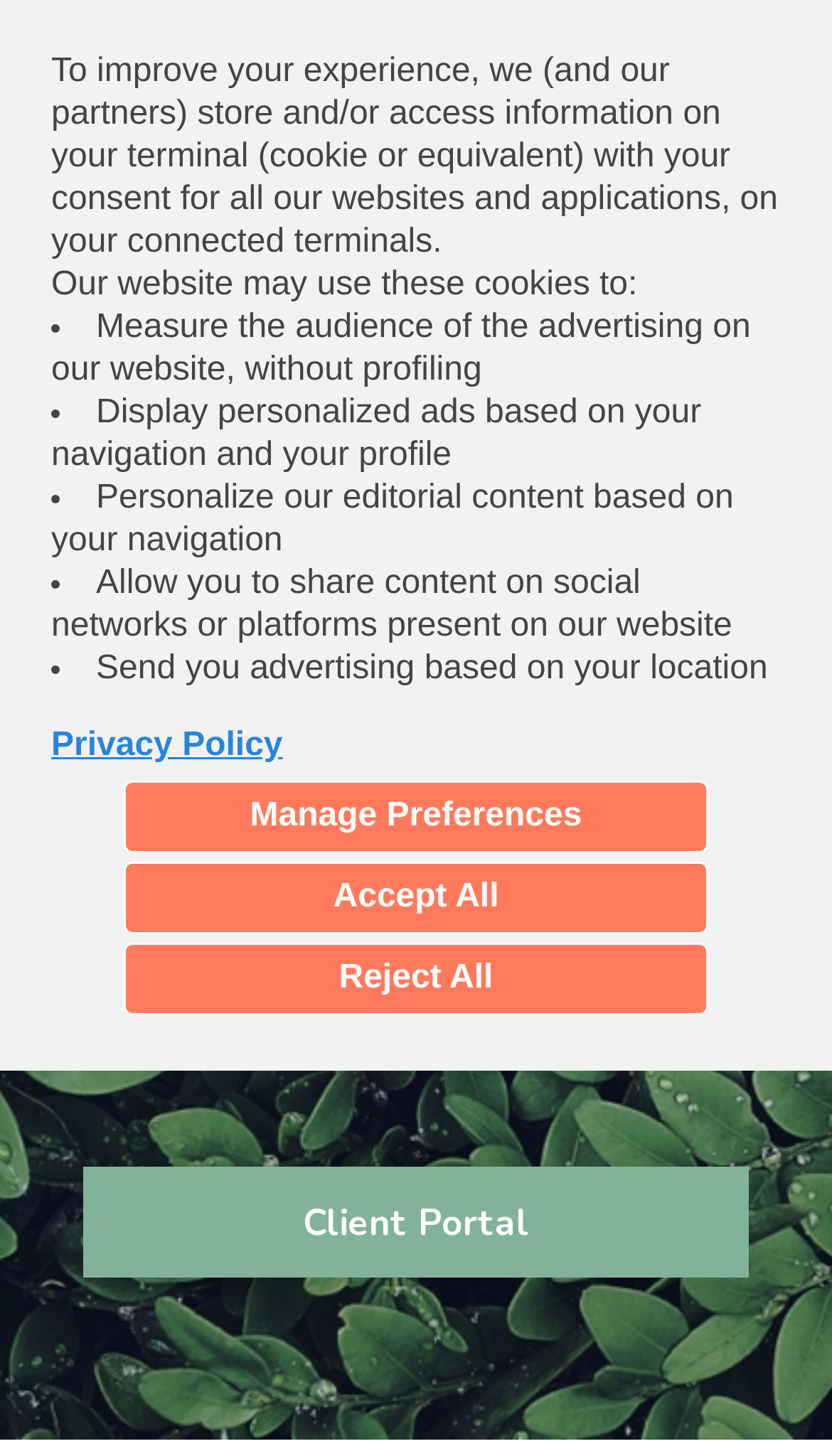Based on the image, provide a detailed response to the question:
What is the location of Anna Parnes, PhD?

I found the location of Anna Parnes, PhD by looking at the static text element with the bounding box coordinates [0.381, 0.145, 0.619, 0.174], which contains the text 'Palo Alto, CA'.